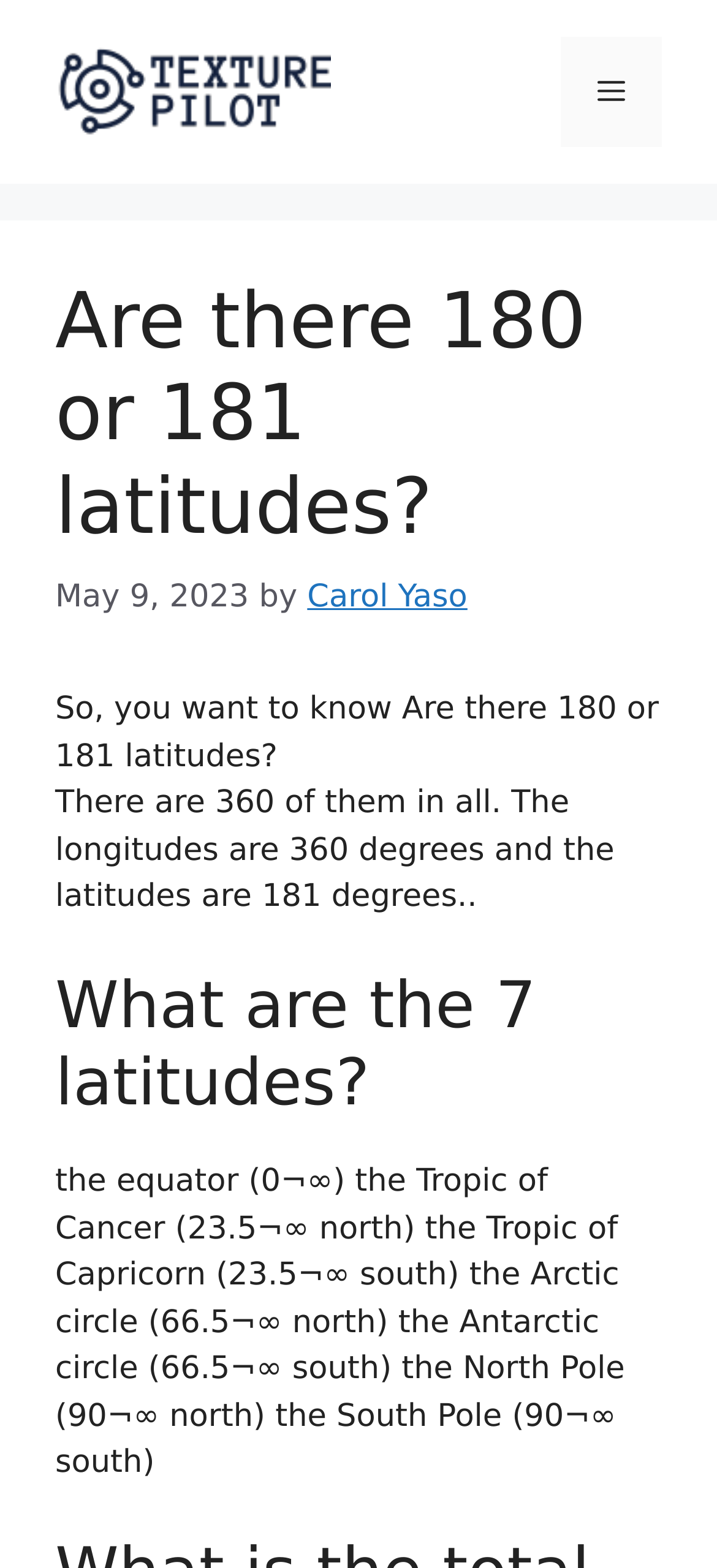Can you identify and provide the main heading of the webpage?

Are there 180 or 181 latitudes?